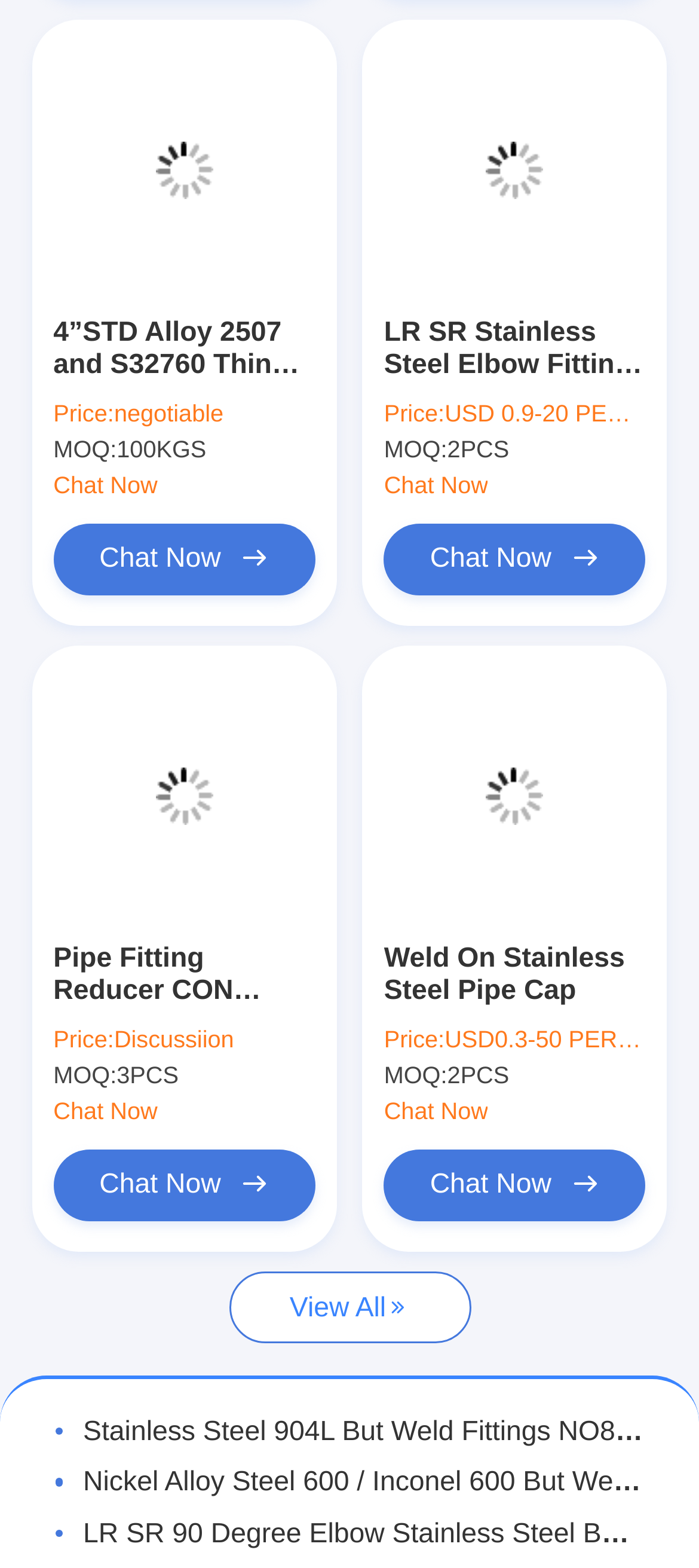Determine the bounding box coordinates for the area you should click to complete the following instruction: "Select an option from the combobox".

[0.401, 0.704, 0.599, 0.722]